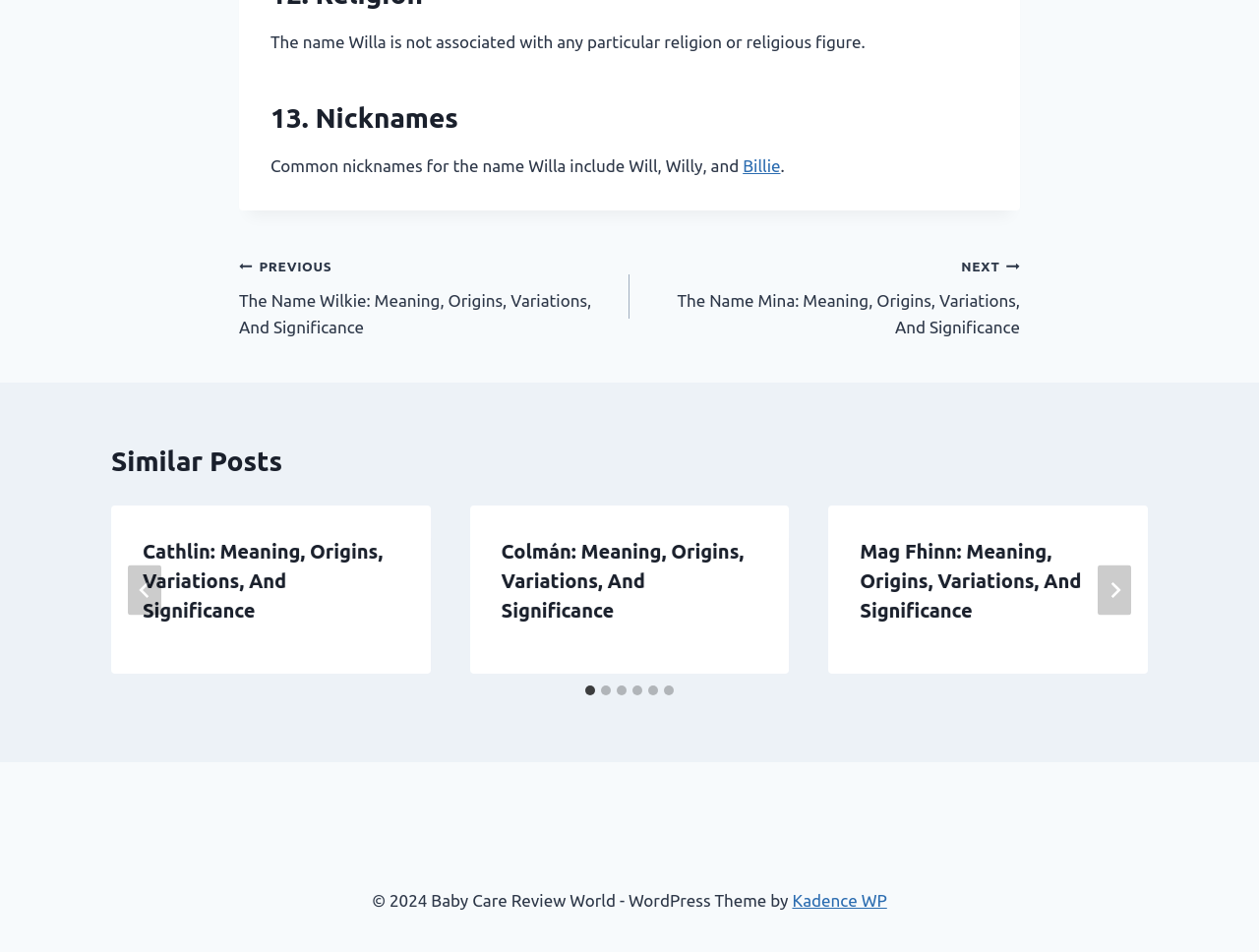Identify the coordinates of the bounding box for the element that must be clicked to accomplish the instruction: "Click the 'NEXT The Name Mina: Meaning, Origins, Variations, And Significance' link".

[0.5, 0.265, 0.81, 0.358]